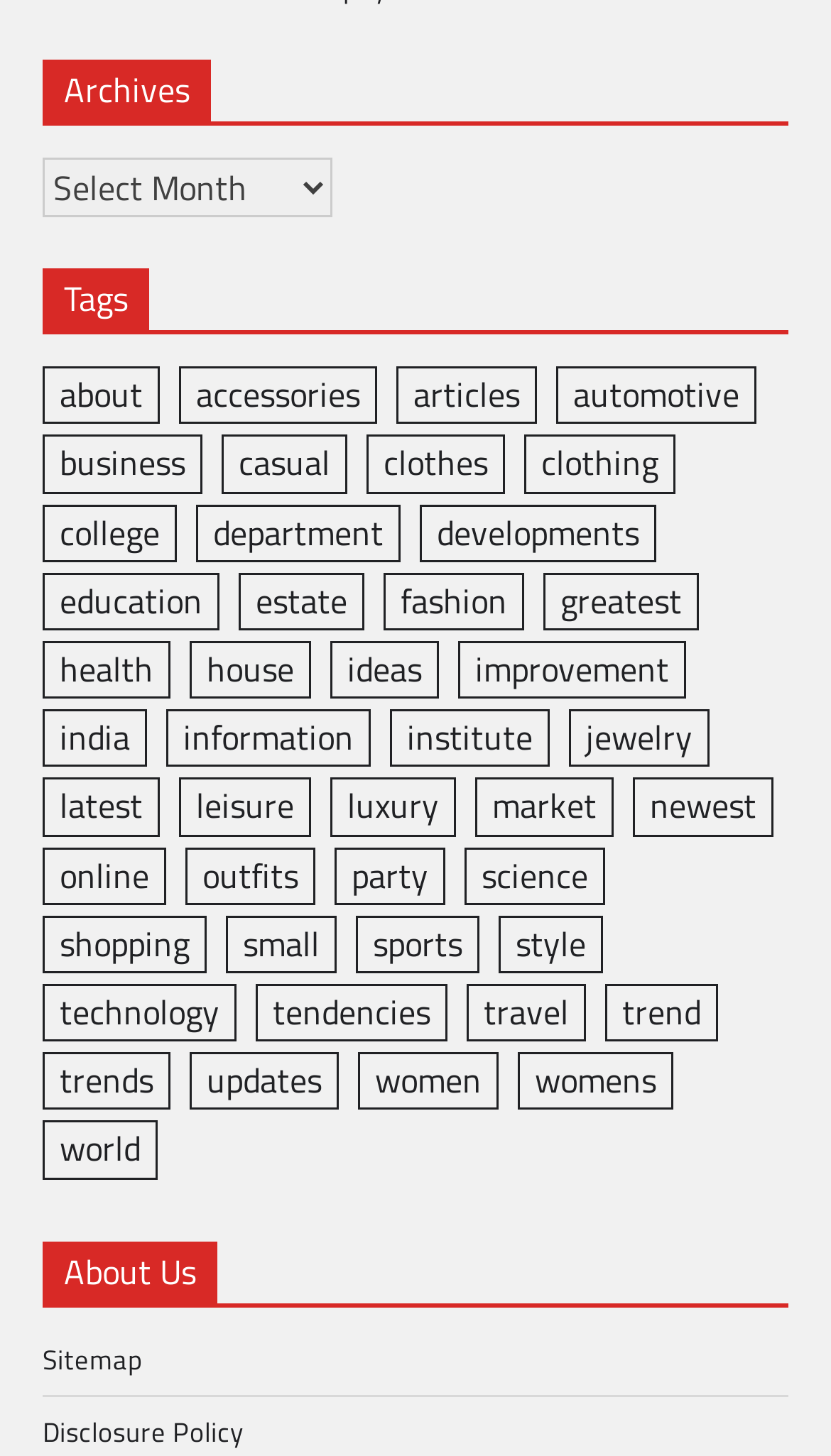Please find the bounding box coordinates (top-left x, top-left y, bottom-right x, bottom-right y) in the screenshot for the UI element described as follows: Next

None